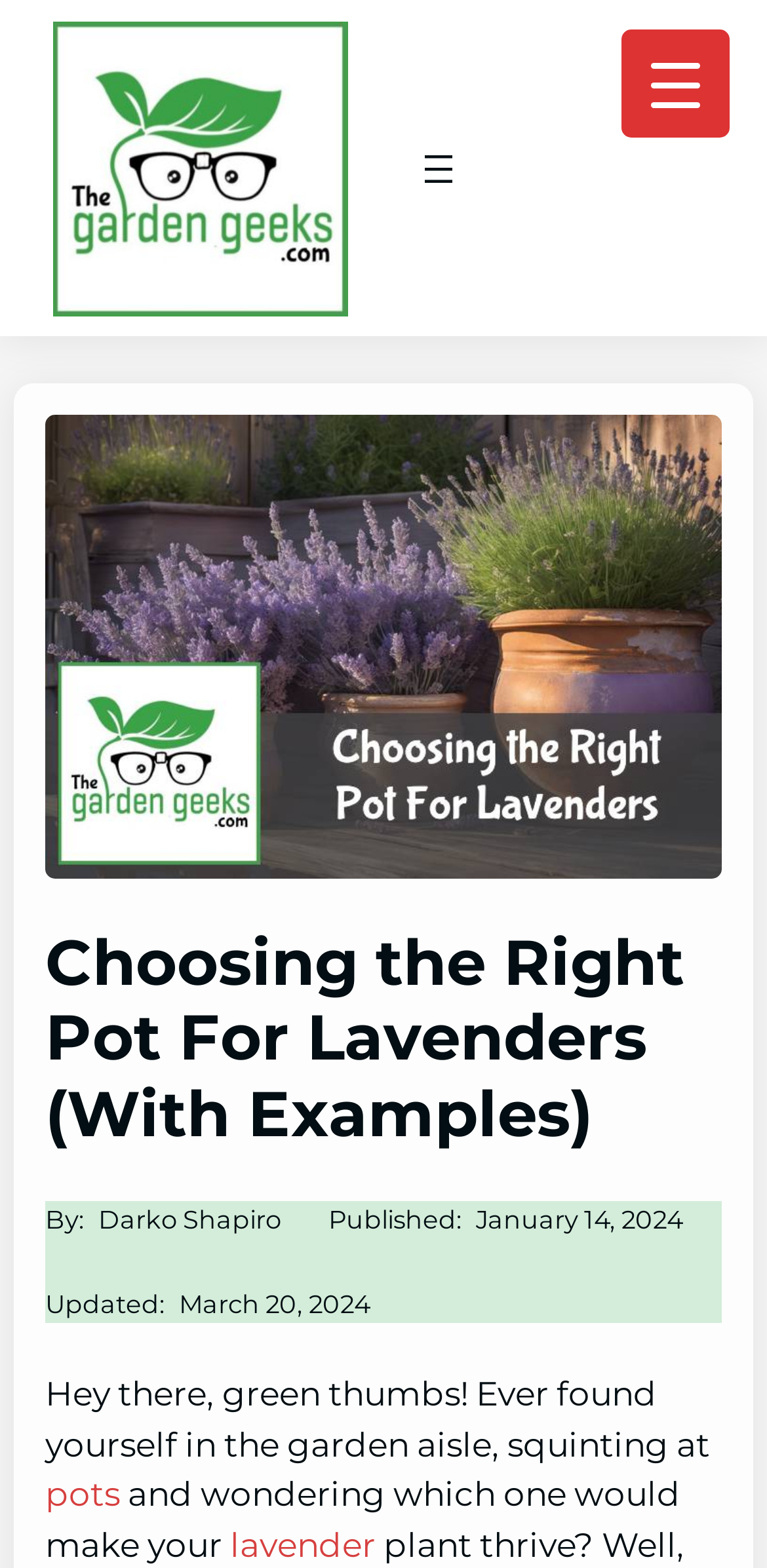Reply to the question with a brief word or phrase: What is the topic of this article?

Choosing the right pot for lavenders